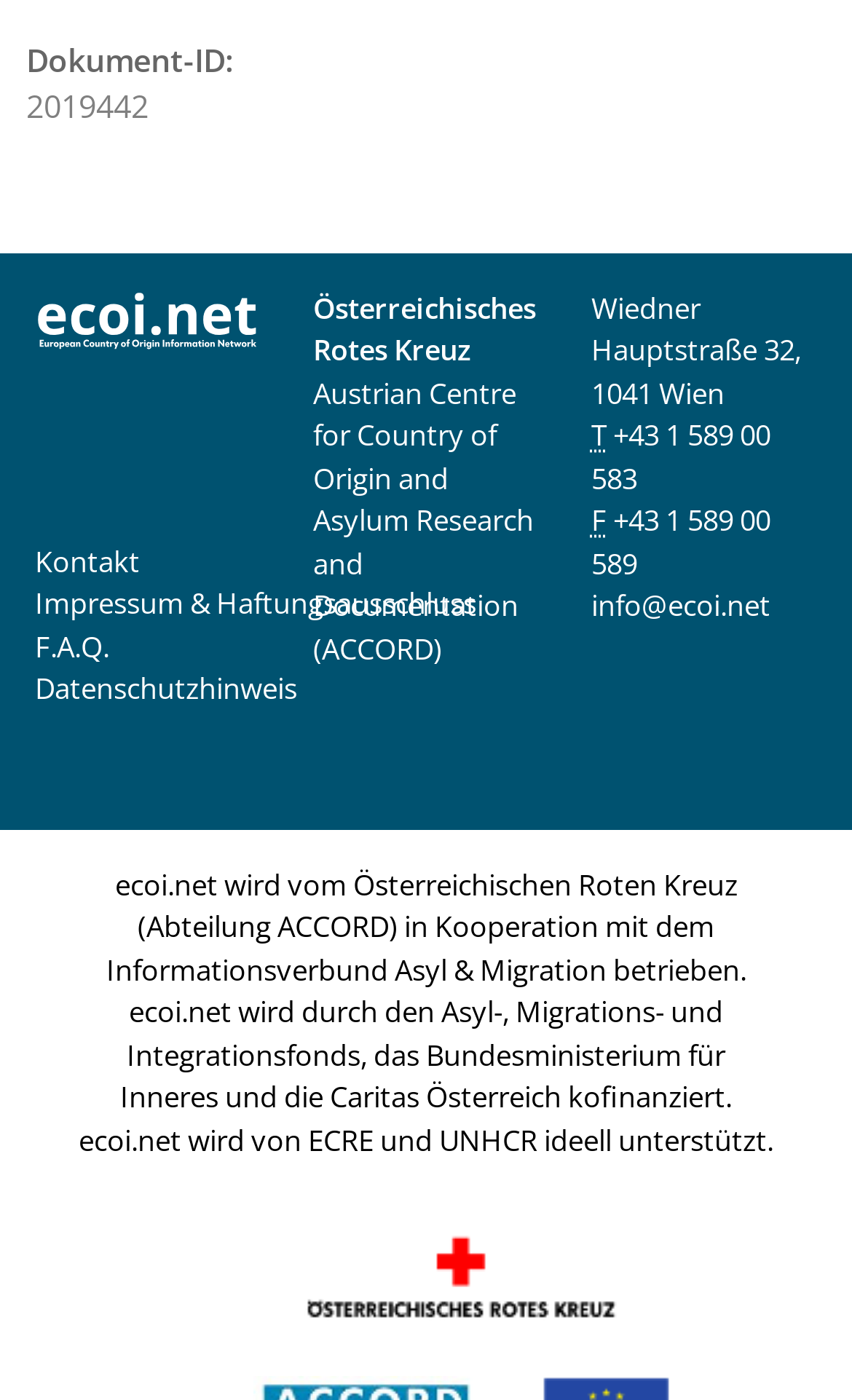What is the purpose of the website?
Provide an in-depth and detailed explanation in response to the question.

The purpose of the website can be inferred from the description of the organization, which is the Austrian Centre for Country of Origin and Asylum Research and Documentation (ACCORD), and it is also mentioned in the static text element that describes the organization.